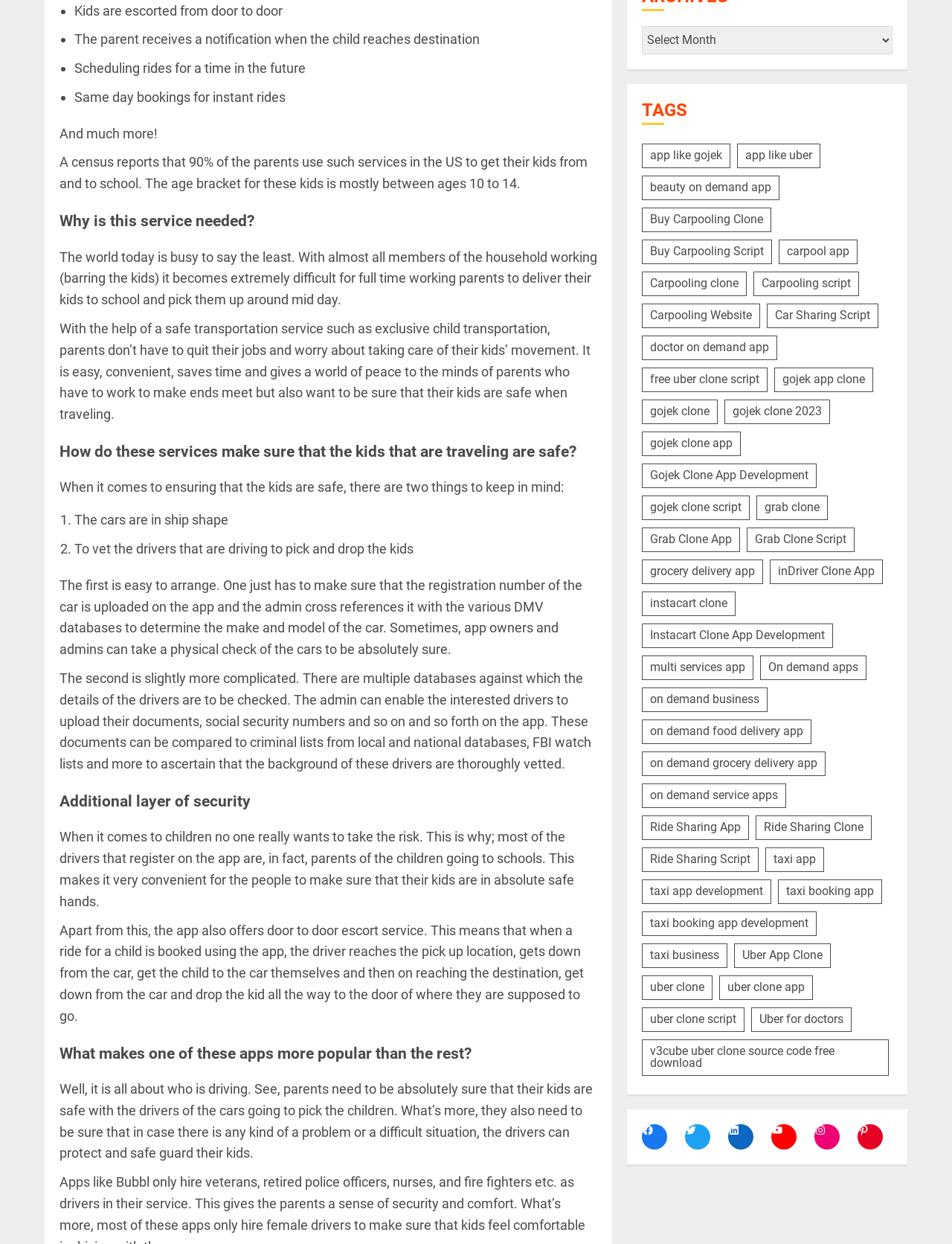What is the purpose of the exclusive child transportation service?
Look at the image and construct a detailed response to the question.

The webpage explains that the service is designed to help working parents who cannot take care of their kids' transportation to and from school, ensuring the kids' safety and providing peace of mind to the parents.